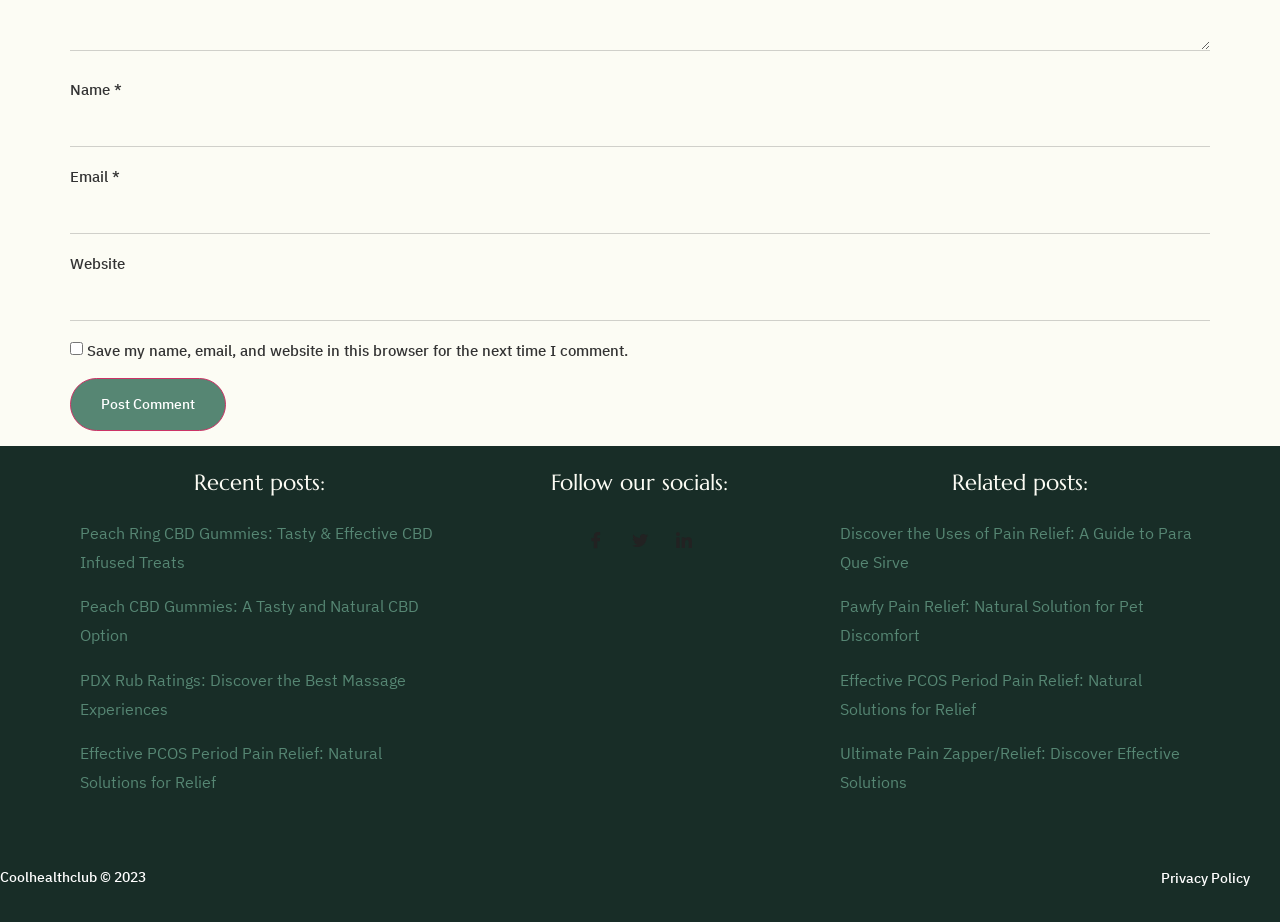Please find the bounding box coordinates of the element that must be clicked to perform the given instruction: "Enter your name". The coordinates should be four float numbers from 0 to 1, i.e., [left, top, right, bottom].

[0.055, 0.112, 0.945, 0.159]